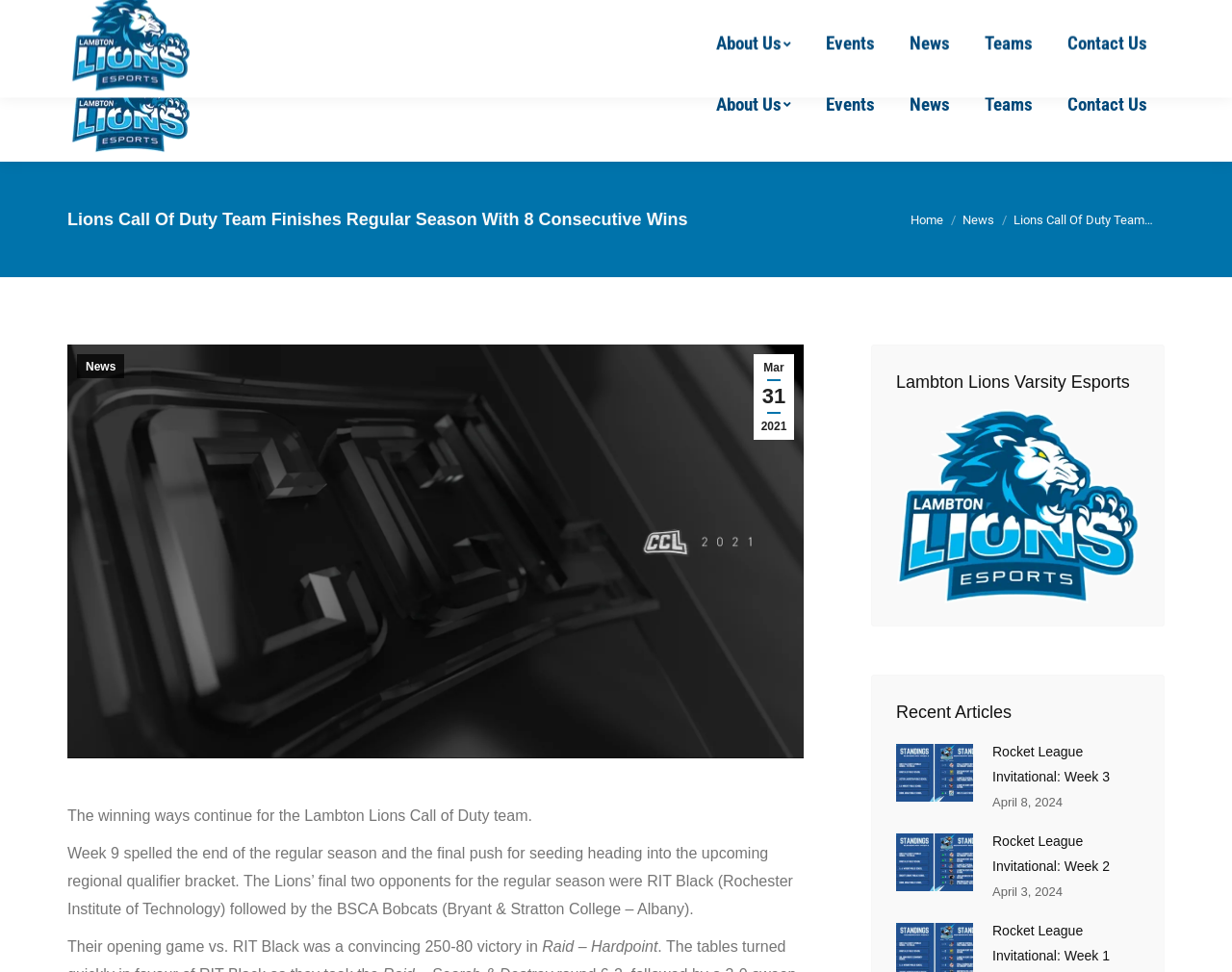Determine the bounding box for the UI element described here: "Contact Us".

[0.852, 0.048, 0.945, 0.166]